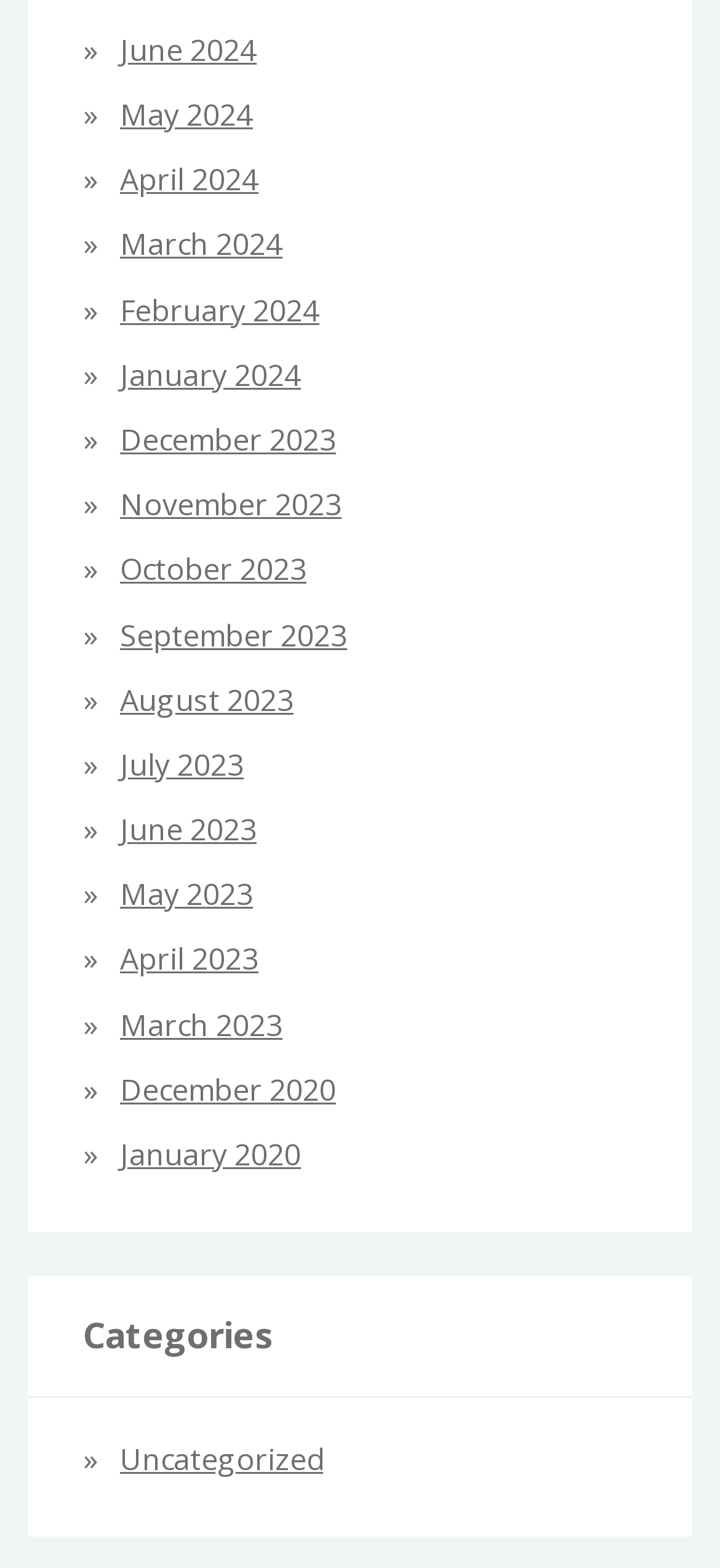Extract the bounding box for the UI element that matches this description: "Careers".

None